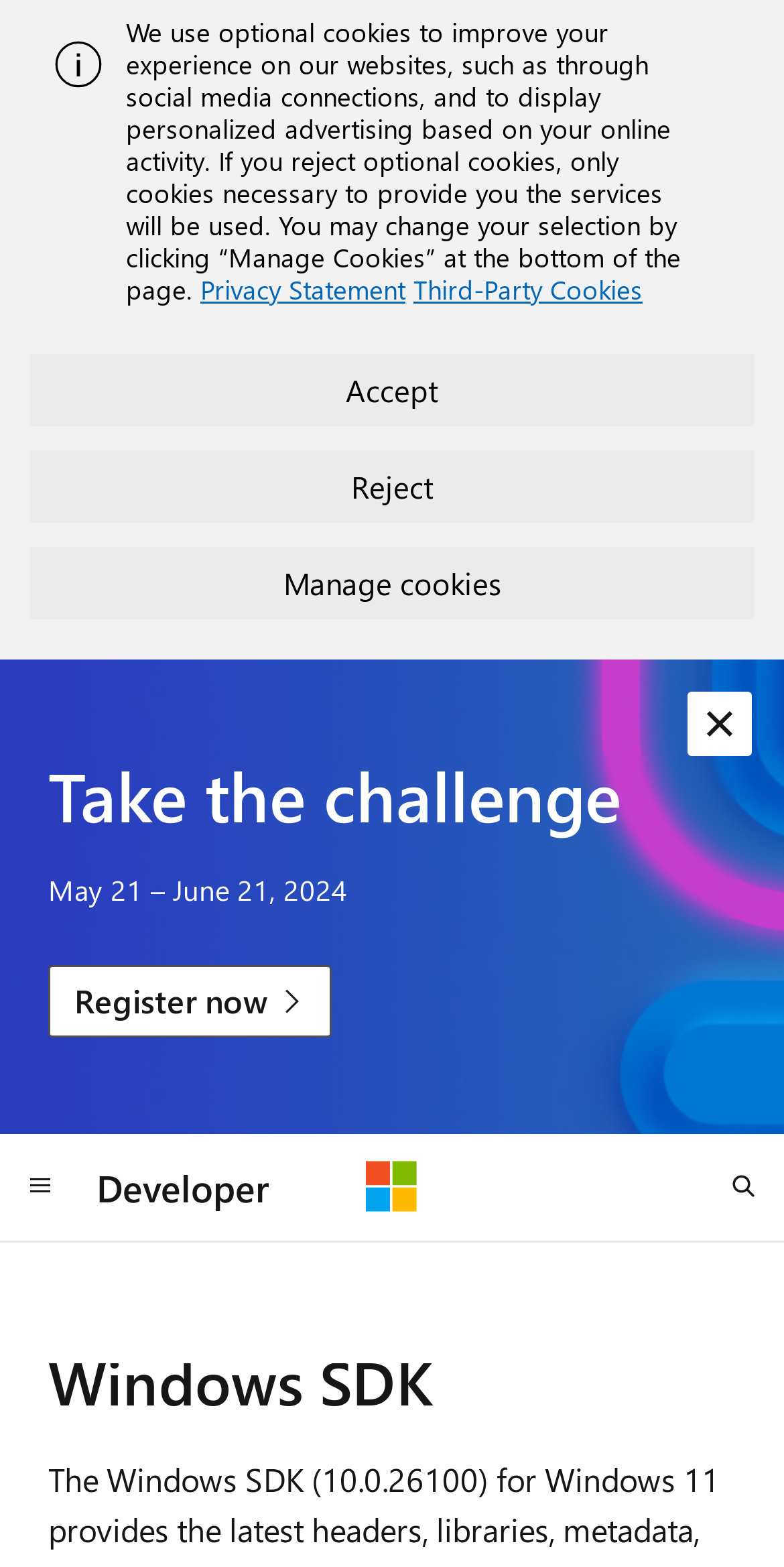Using the given description, provide the bounding box coordinates formatted as (top-left x, top-left y, bottom-right x, bottom-right y), with all values being floating point numbers between 0 and 1. Description: parent_node: Developer aria-label="Microsoft"

[0.467, 0.741, 0.533, 0.774]